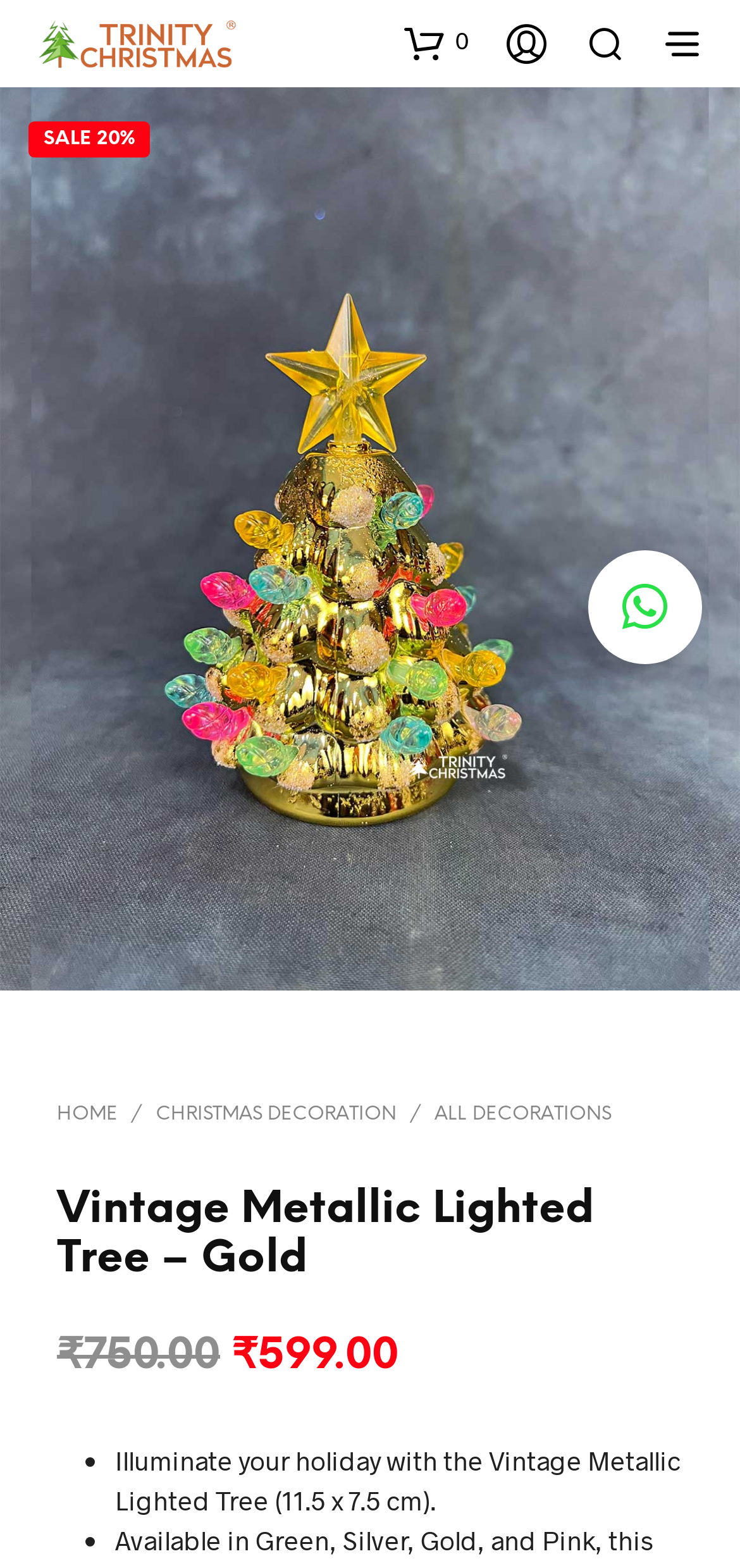From the webpage screenshot, predict the bounding box of the UI element that matches this description: "Home".

[0.077, 0.705, 0.159, 0.718]